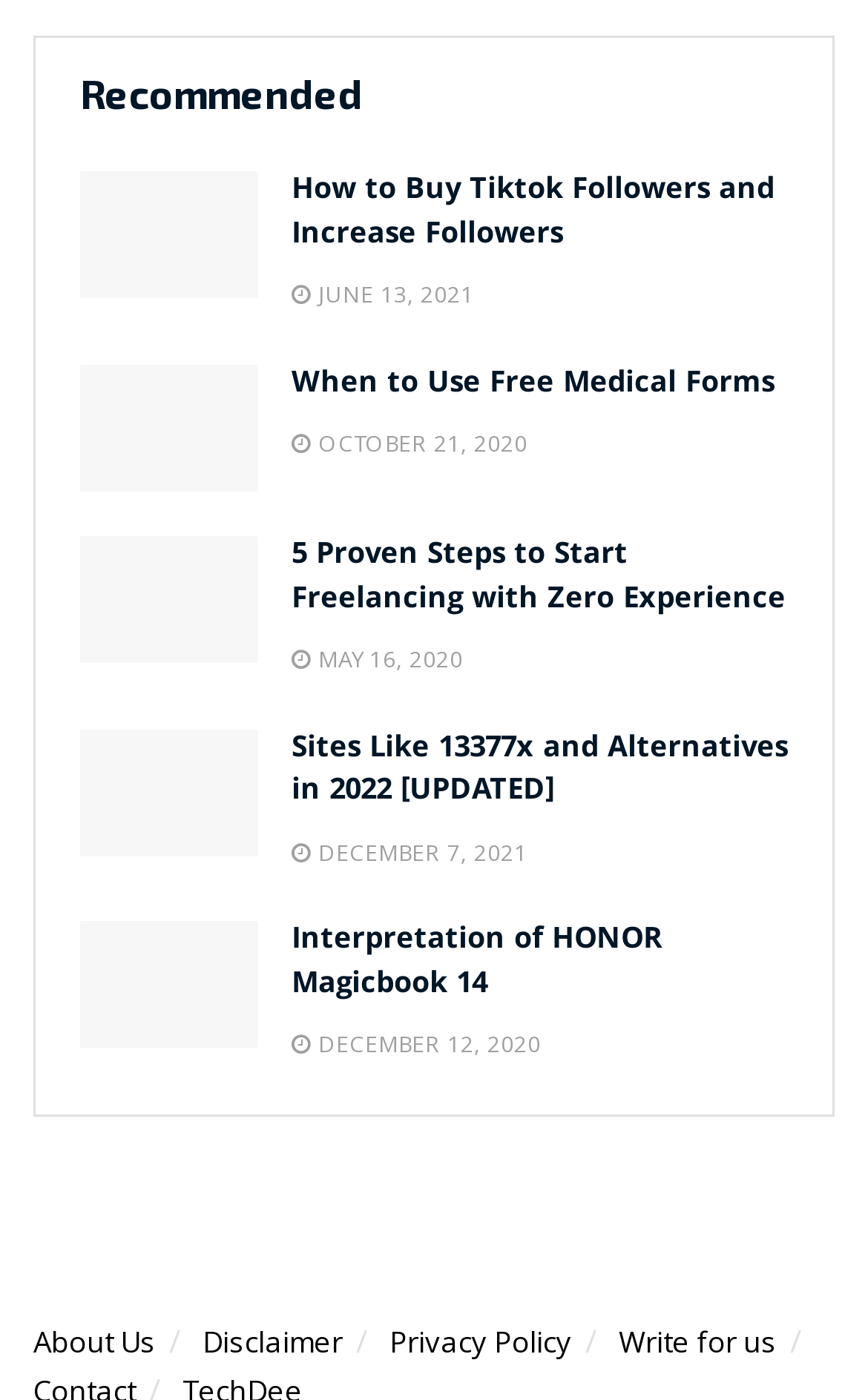How many articles are on this webpage? Please answer the question using a single word or phrase based on the image.

4